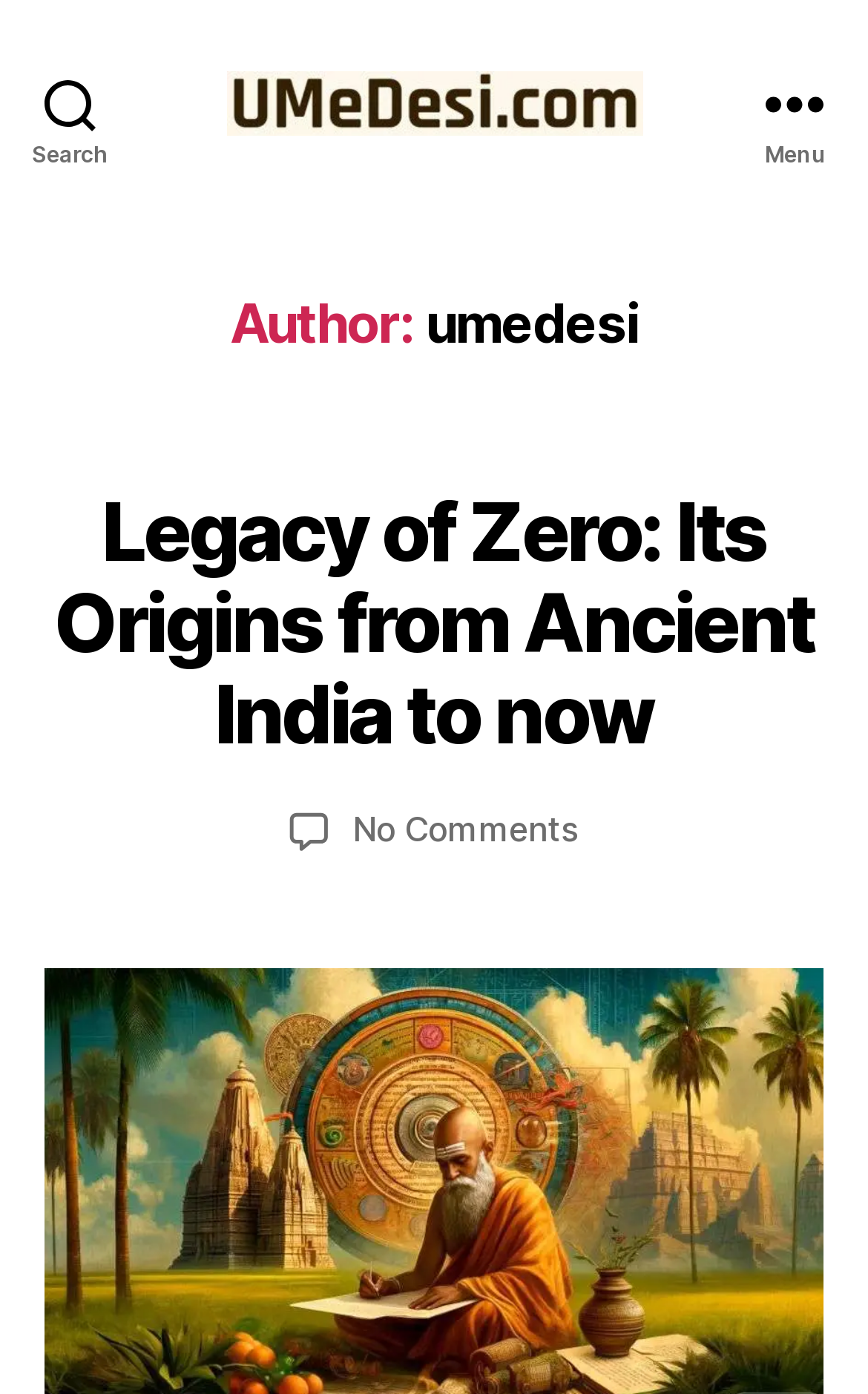Identify the bounding box coordinates for the element you need to click to achieve the following task: "Visit the homepage". The coordinates must be four float values ranging from 0 to 1, formatted as [left, top, right, bottom].

[0.26, 0.05, 0.74, 0.097]